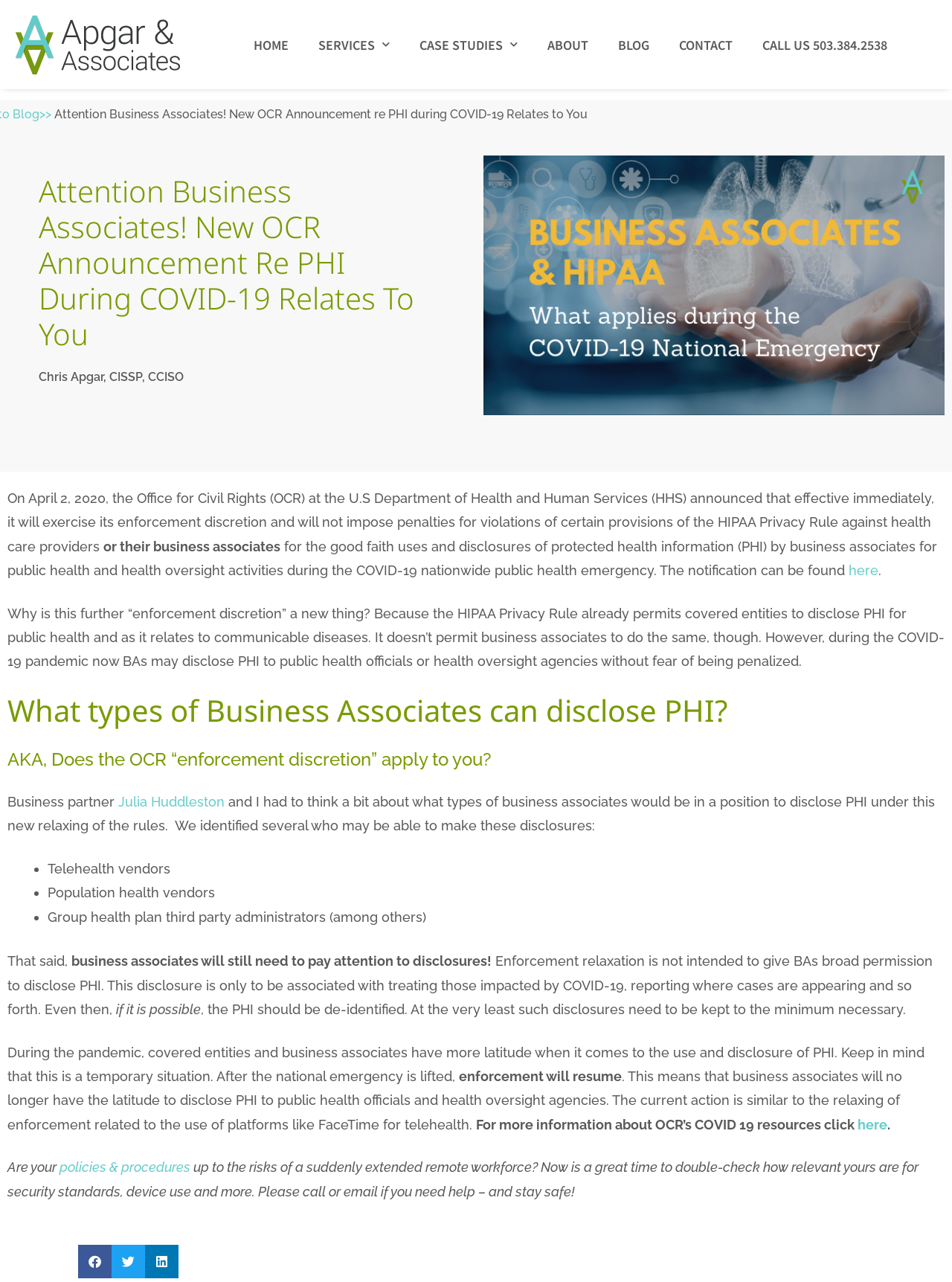Please locate the bounding box coordinates of the element that should be clicked to achieve the given instruction: "Click the HOME link".

[0.251, 0.021, 0.318, 0.048]